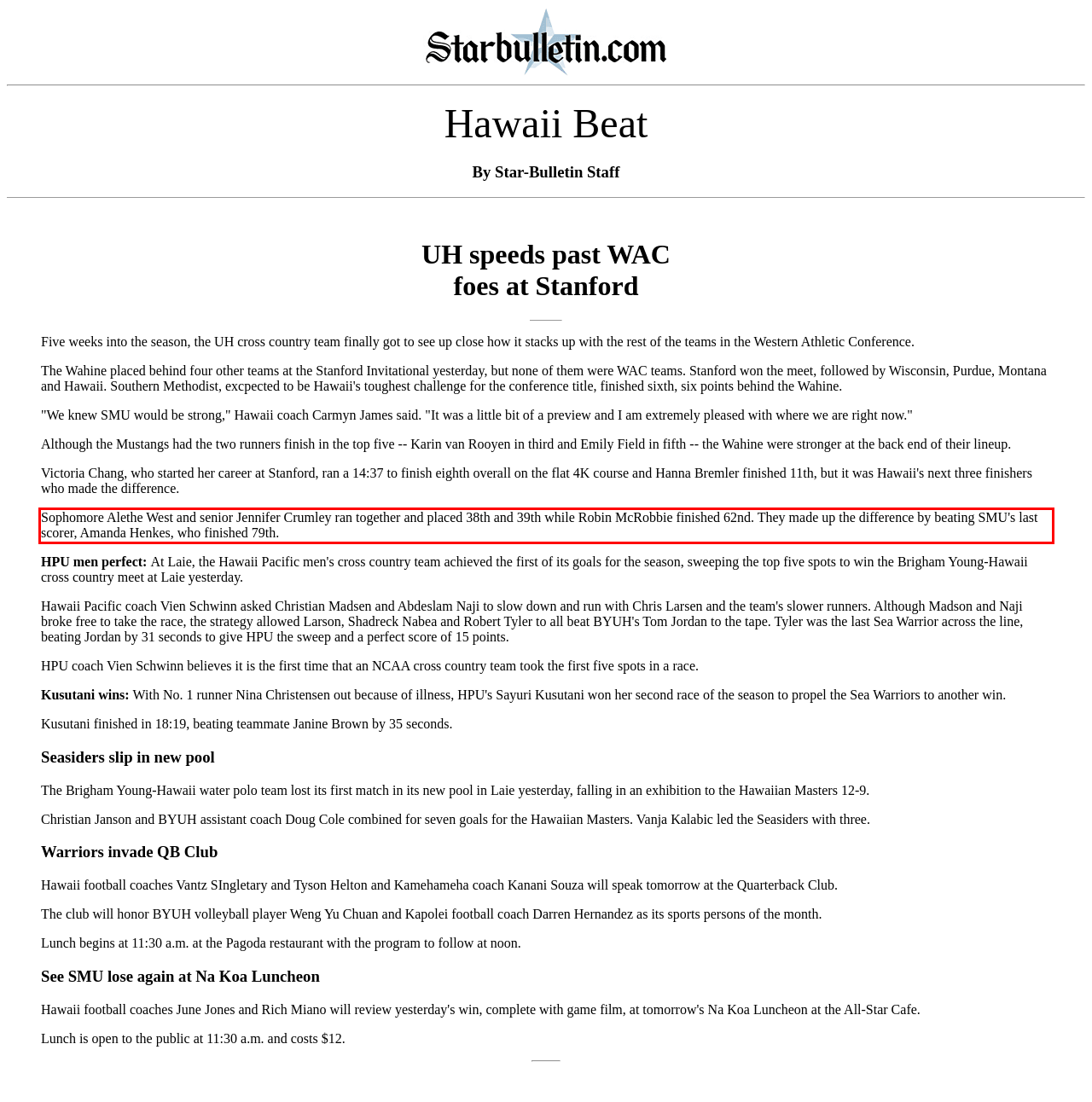Analyze the screenshot of a webpage where a red rectangle is bounding a UI element. Extract and generate the text content within this red bounding box.

Sophomore Alethe West and senior Jennifer Crumley ran together and placed 38th and 39th while Robin McRobbie finished 62nd. They made up the difference by beating SMU's last scorer, Amanda Henkes, who finished 79th.